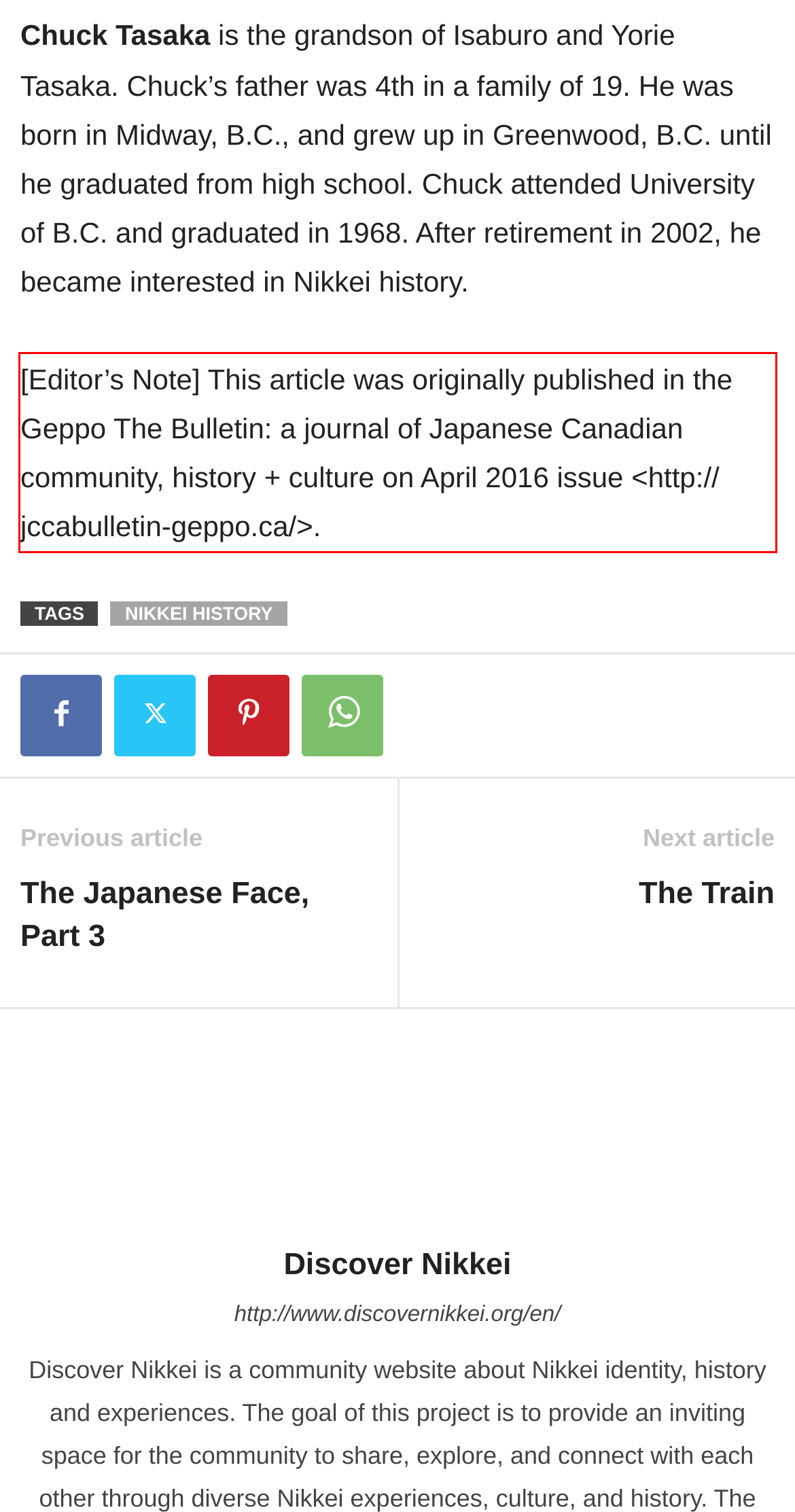Given the screenshot of the webpage, identify the red bounding box, and recognize the text content inside that red bounding box.

[Editor’s Note] This article was originally published in the Geppo The Bulletin: a journal of Japanese Canadian community, history + culture on April 2016 issue <http:// jccabulletin-geppo.ca/>.